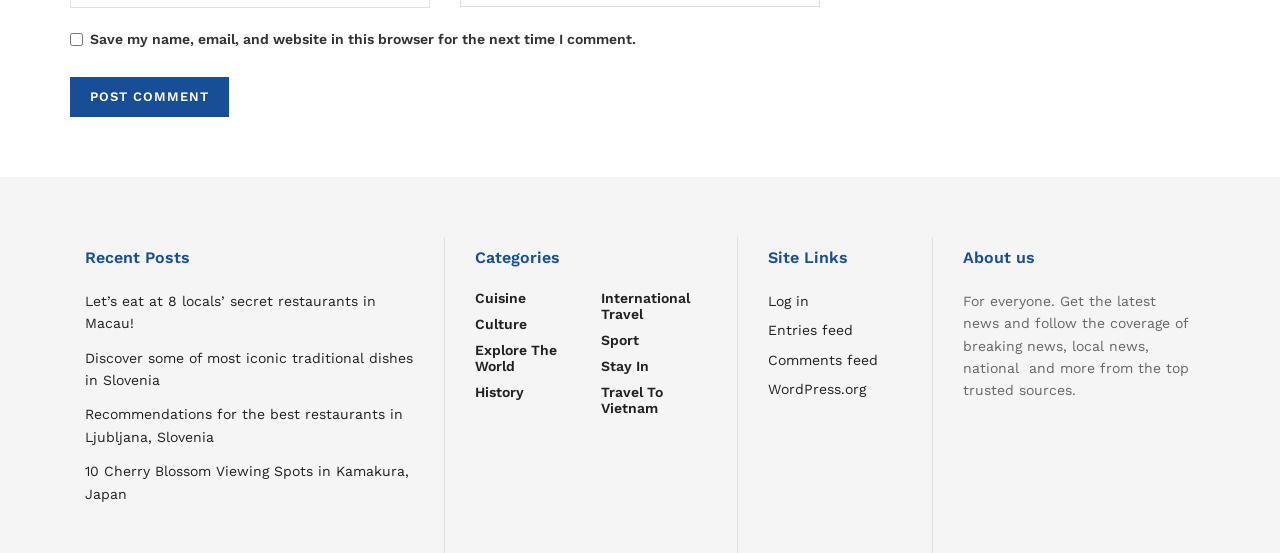Please locate the bounding box coordinates of the element that needs to be clicked to achieve the following instruction: "Learn more about the website". The coordinates should be four float numbers between 0 and 1, i.e., [left, top, right, bottom].

[0.752, 0.529, 0.929, 0.72]